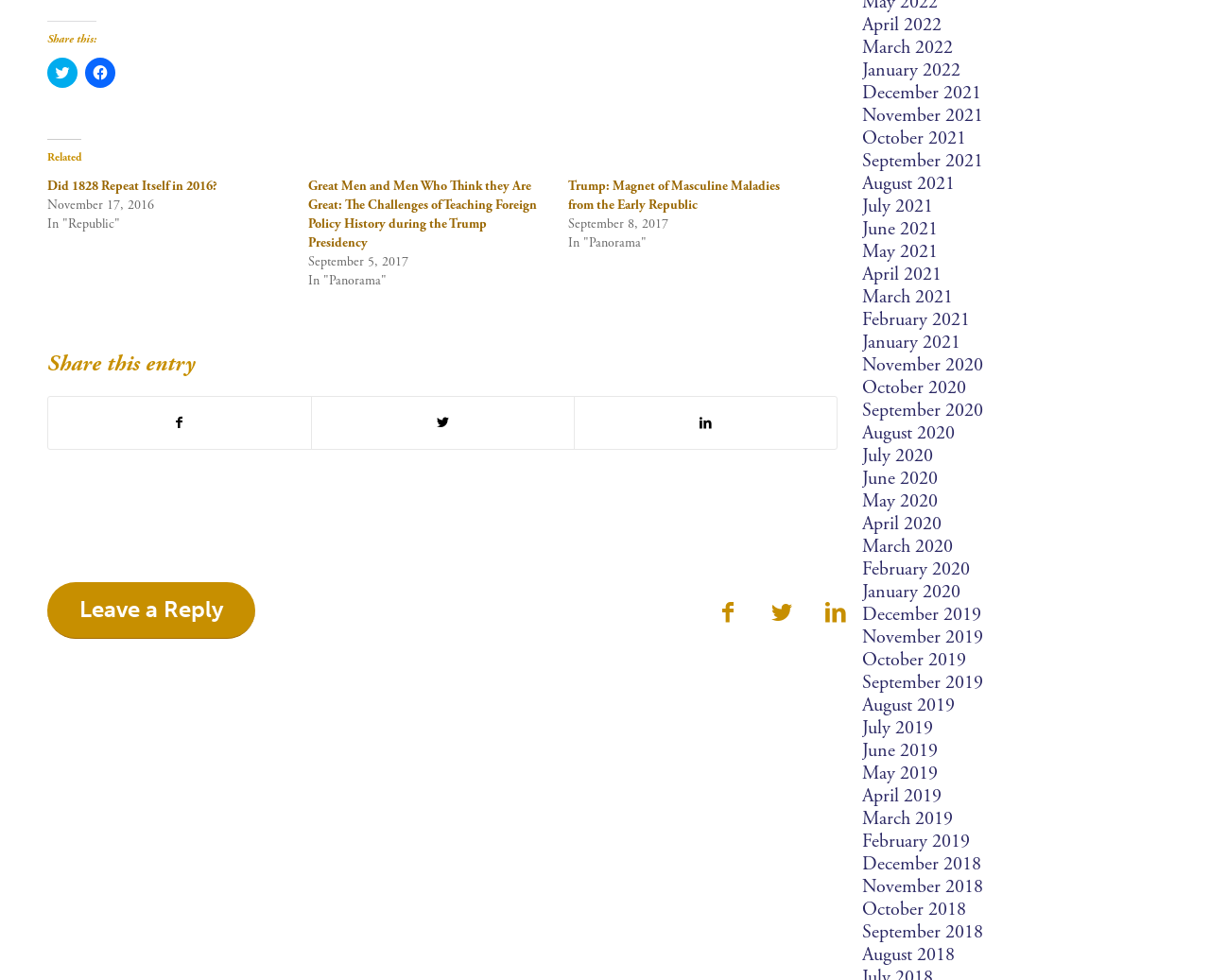How many months are listed in the archive?
Please craft a detailed and exhaustive response to the question.

I counted the number of month links in the archive section and found 24 months listed, from April 2022 to December 2018.